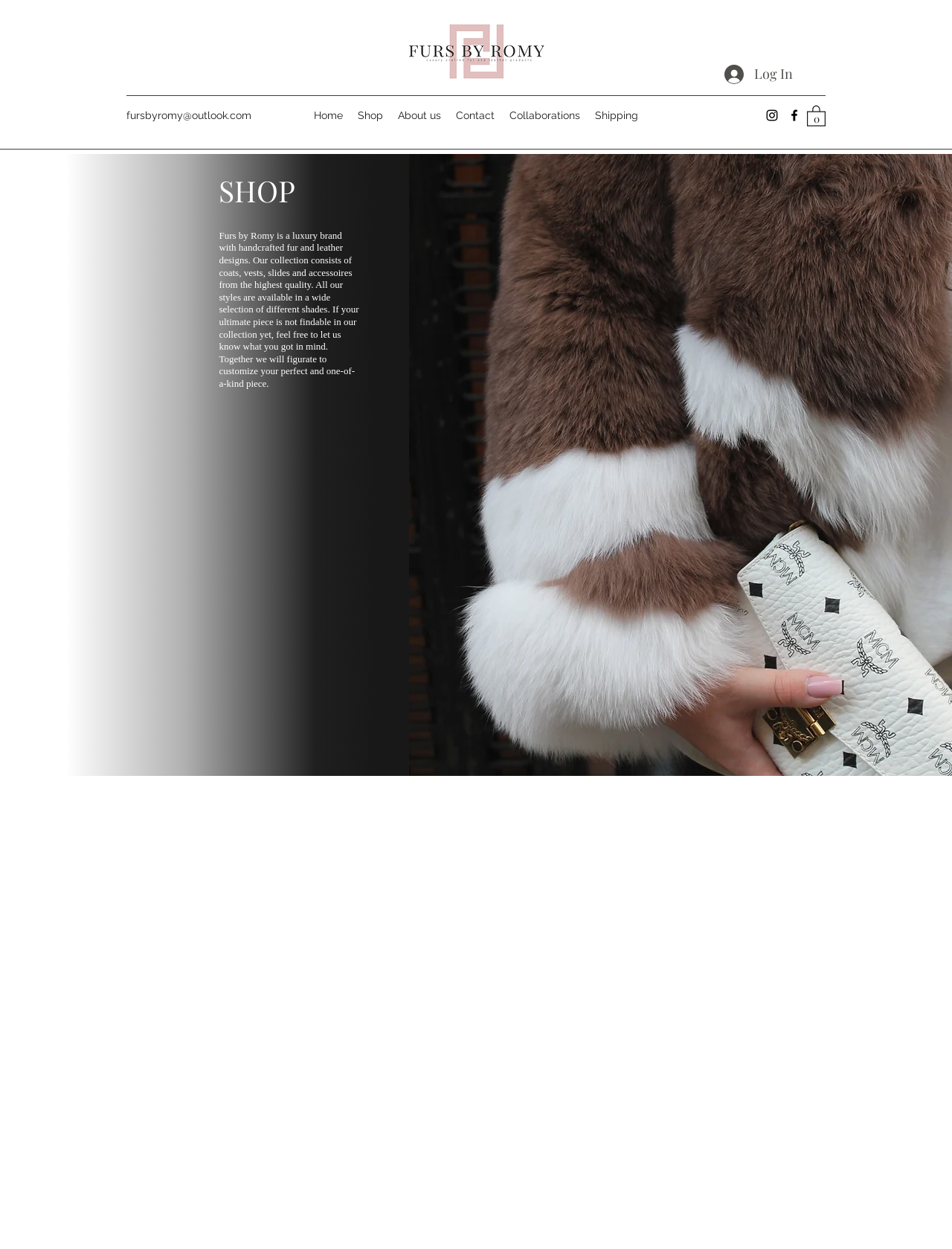Return the bounding box coordinates of the UI element that corresponds to this description: "fursbyromy@outlook.com". The coordinates must be given as four float numbers in the range of 0 and 1, [left, top, right, bottom].

[0.133, 0.088, 0.264, 0.097]